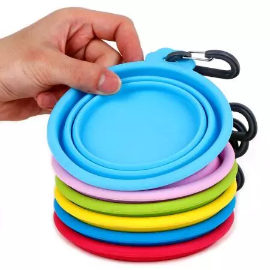Please analyze the image and give a detailed answer to the question:
What is the purpose of the hand holding the blue bowl?

The hand holding the top blue bowl in the image is shown to demonstrate the ease of use and portability of the collapsible dog bowls, making them an excellent choice for traveling or outdoor adventures with pets.